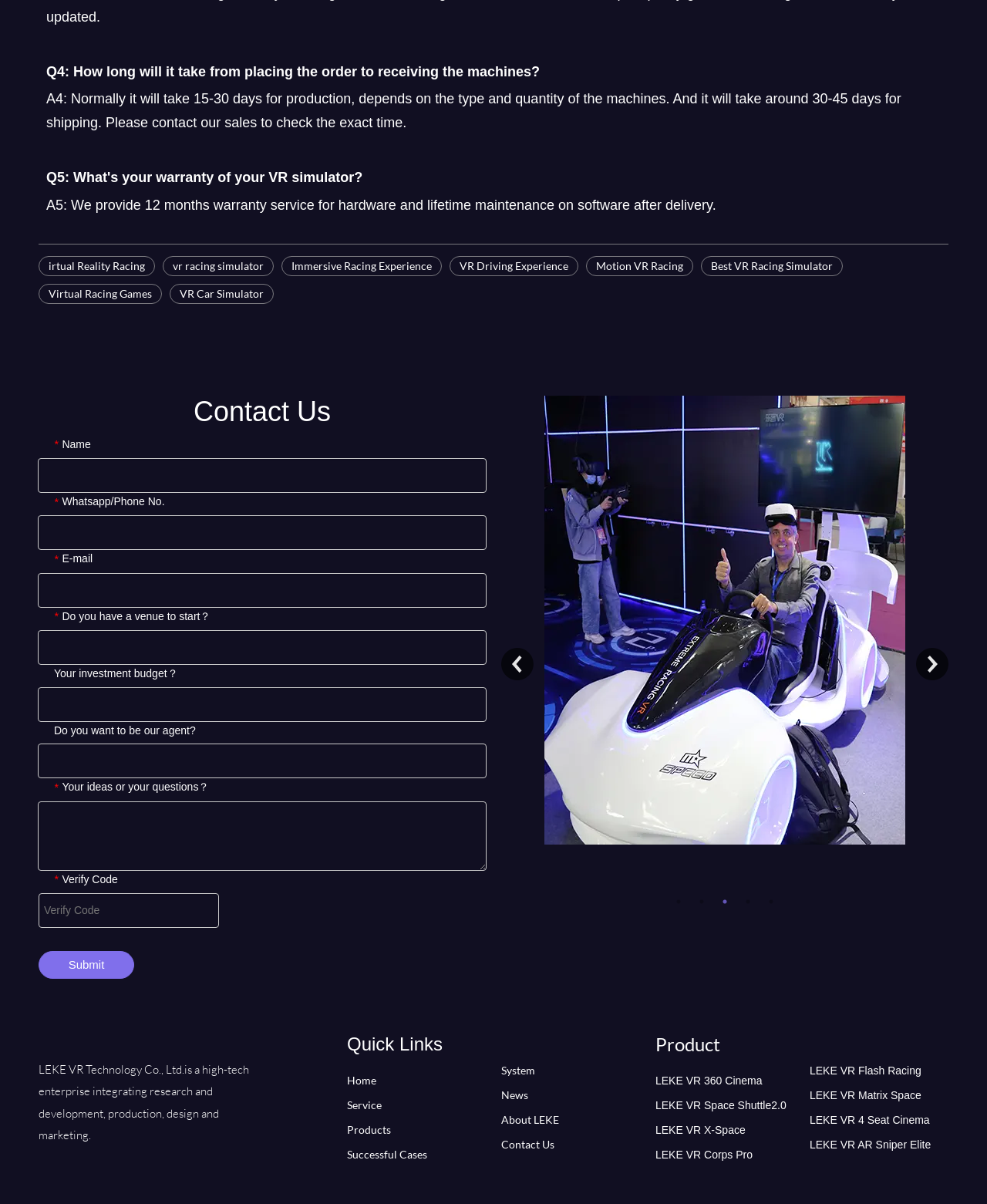Using the webpage screenshot and the element description name="extend4", determine the bounding box coordinates. Specify the coordinates in the format (top-left x, top-left y, bottom-right x, bottom-right y) with values ranging from 0 to 1.

[0.038, 0.615, 0.493, 0.643]